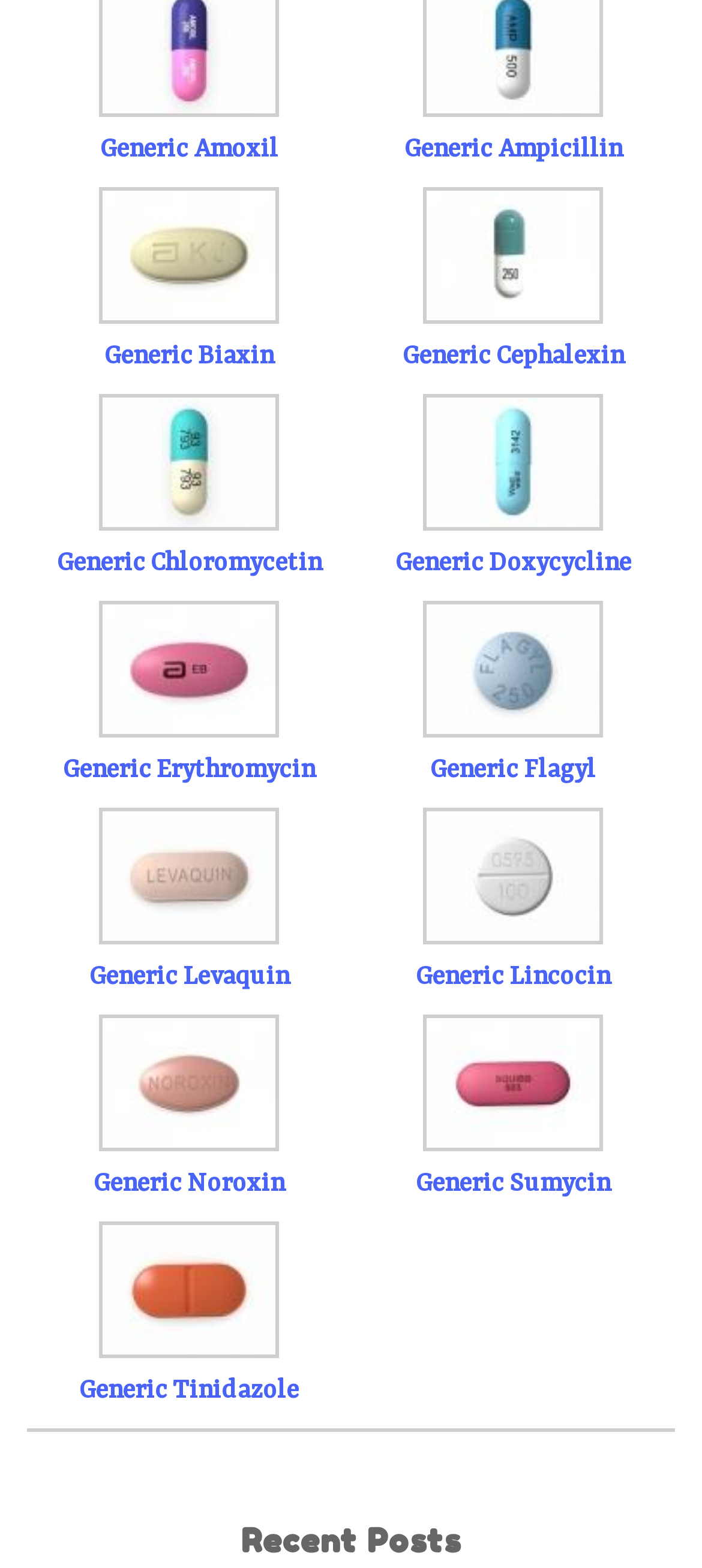Identify the bounding box coordinates of the region that should be clicked to execute the following instruction: "View latest topics".

None